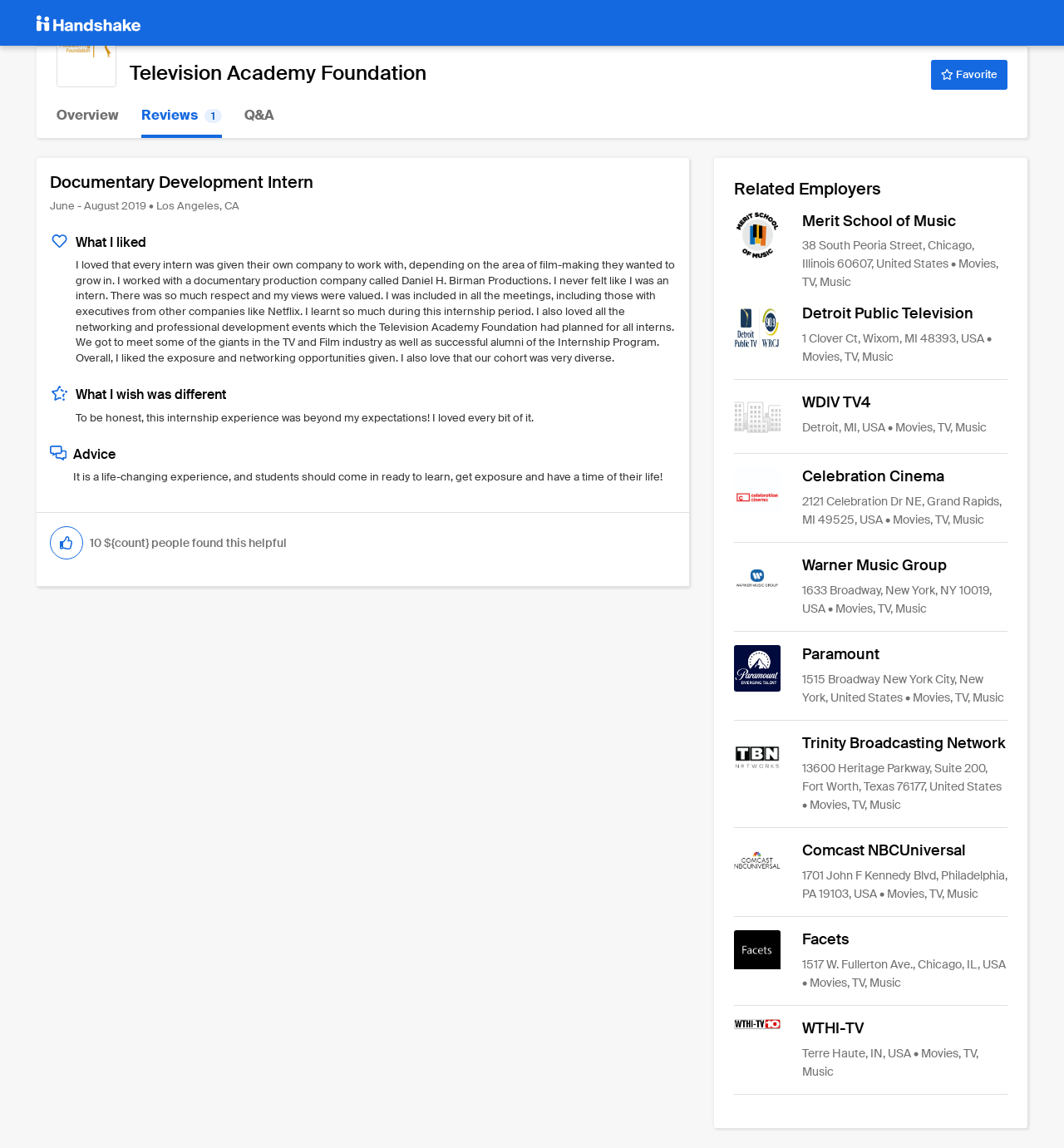How many people found the review helpful?
Look at the screenshot and give a one-word or phrase answer.

10